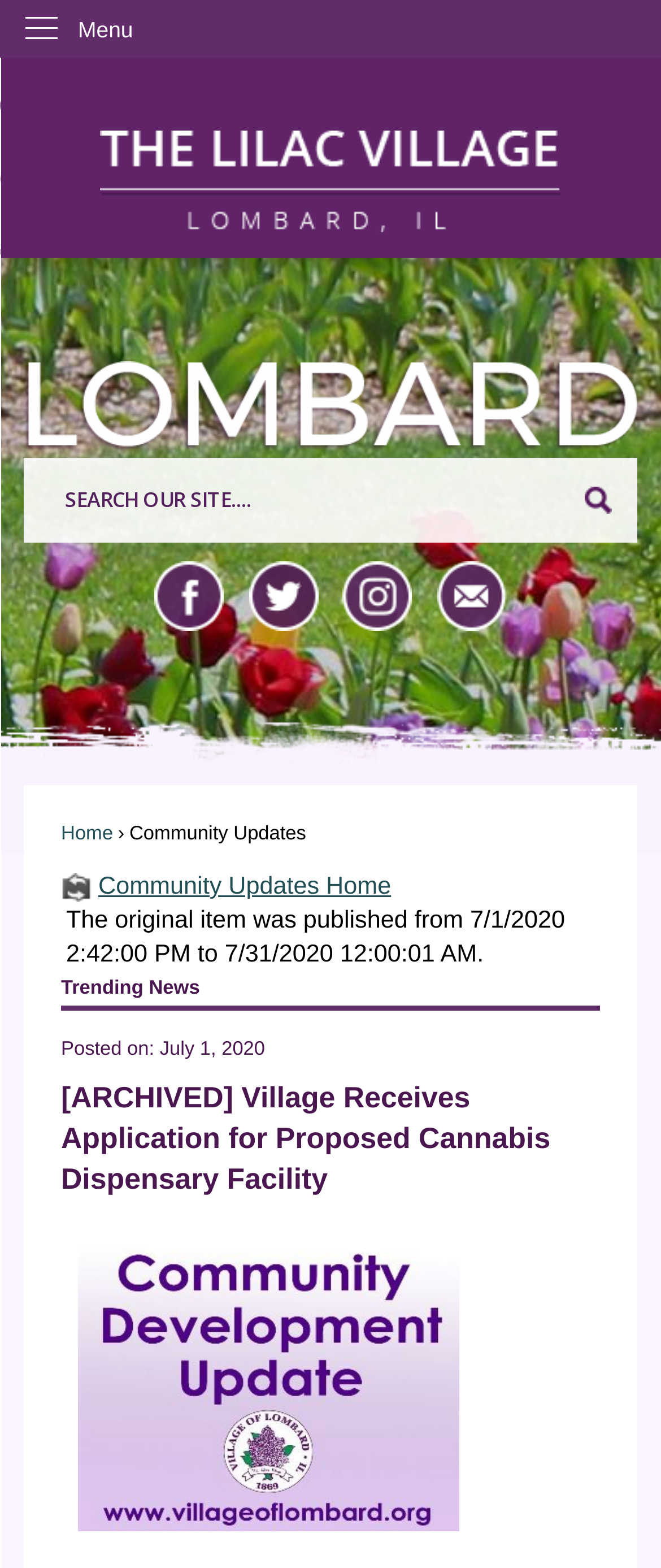Construct a thorough caption encompassing all aspects of the webpage.

The webpage is about community updates in Lombard, IL, with a focus on a specific news article. At the top, there is a menu with a "Skip to Main Content" link, followed by a vertical menu with a "Menu" label. Below this, there is a prominent link to the homepage, accompanied by an image. 

To the right of the homepage link, there are three complementary sections. The first section contains an image of Lombard. The second section has a search region with a search box and a search button, accompanied by an image. The third section has links to social media platforms, including Facebook, Twitter, Instagram, and mail, each with its respective image.

Below these sections, there are several links and headings. A "Home" link is followed by a "Community Updates" heading and a link to "Community Updates Home". A static text displays the publication date of the original item. 

The main content of the webpage is an archived news article, titled "[ARCHIVED] Village Receives Application for Proposed Cannabis Dispensary Facility", which is a community update about a recreational cannabis facility seeking to open a location at 783 E. Butterfield Rd. The article is accompanied by an image labeled "Community Development News".